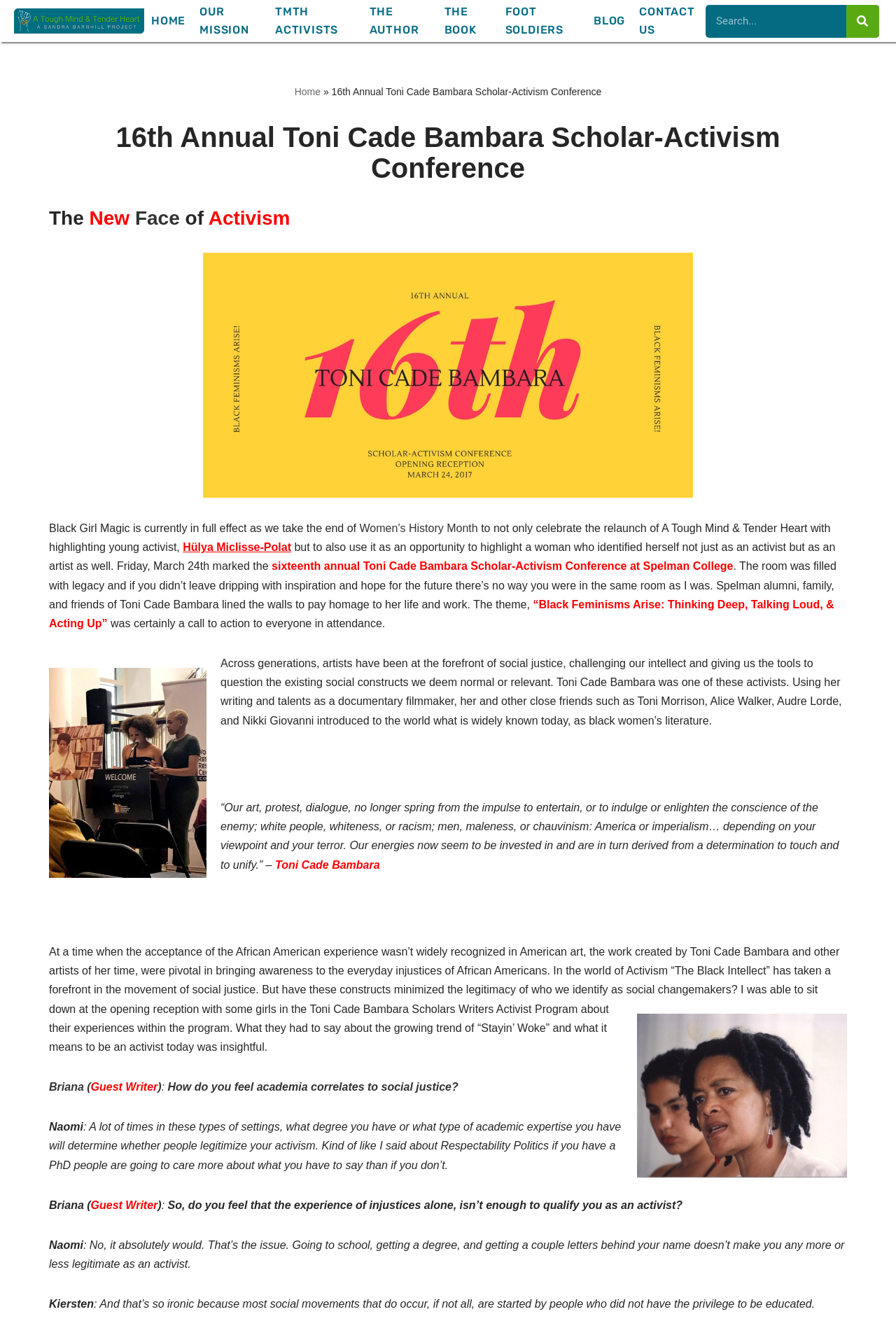Provide an in-depth caption for the elements present on the webpage.

This webpage is about the 16th Annual Toni Cade Bambara Scholar-Activism Conference, which celebrates the relaunch of "A Tough Mind & Tender Heart" and highlights young activists. The page has a navigation menu at the top with links to "HOME", "OUR MISSION", "TMTH ACTIVISTS", "THE AUTHOR", "THE BOOK", "FOOT SOLDIERS", "BLOG", and "CONTACT US". There is also a search bar at the top right corner.

Below the navigation menu, there is a heading that reads "16th Annual Toni Cade Bambara Scholar-Activism Conference" followed by a subheading "The New Face of Activism". There is an image of Toni Cade Bambara on the left side of the page, and a block of text that discusses the conference and its theme "Black Feminisms Arise: Thinking Deep, Talking Loud, & Acting Up".

The page then features a series of paragraphs that discuss the importance of art and activism, particularly in the context of social justice and the African American experience. There are several images scattered throughout the page, including one of Toni Cade Bambara and another of an event related to the conference.

The page also includes a section where the author interviews some girls from the Toni Cade Bambara Scholars Writers Activist Program about their experiences and thoughts on activism. The interview is presented in a question-and-answer format, with the questions and answers separated by lines.

Overall, the webpage is dedicated to celebrating the life and work of Toni Cade Bambara and highlighting the importance of activism and social justice, particularly in the context of the African American experience.